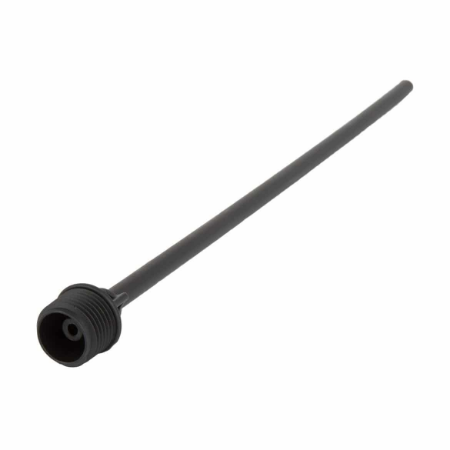What is the compatibility of the riser in terms of micro-sprinkler connections?
Please answer the question as detailed as possible based on the image.

The caption specifies that the riser is compatible with all 10/32-inch micro-sprinkler connections, making it a versatile component for different watering applications.